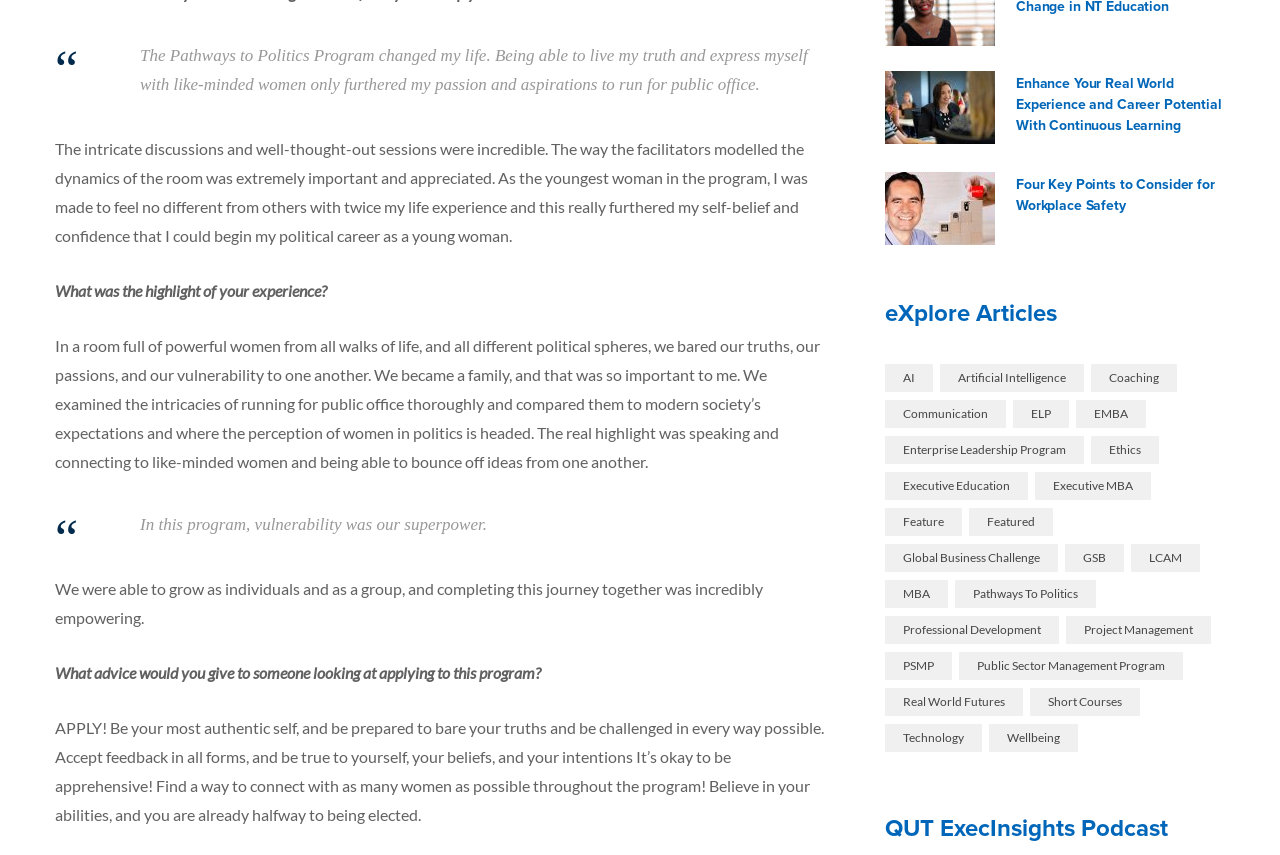Determine the bounding box coordinates of the clickable region to follow the instruction: "Click the link to explore articles".

[0.691, 0.351, 0.957, 0.385]